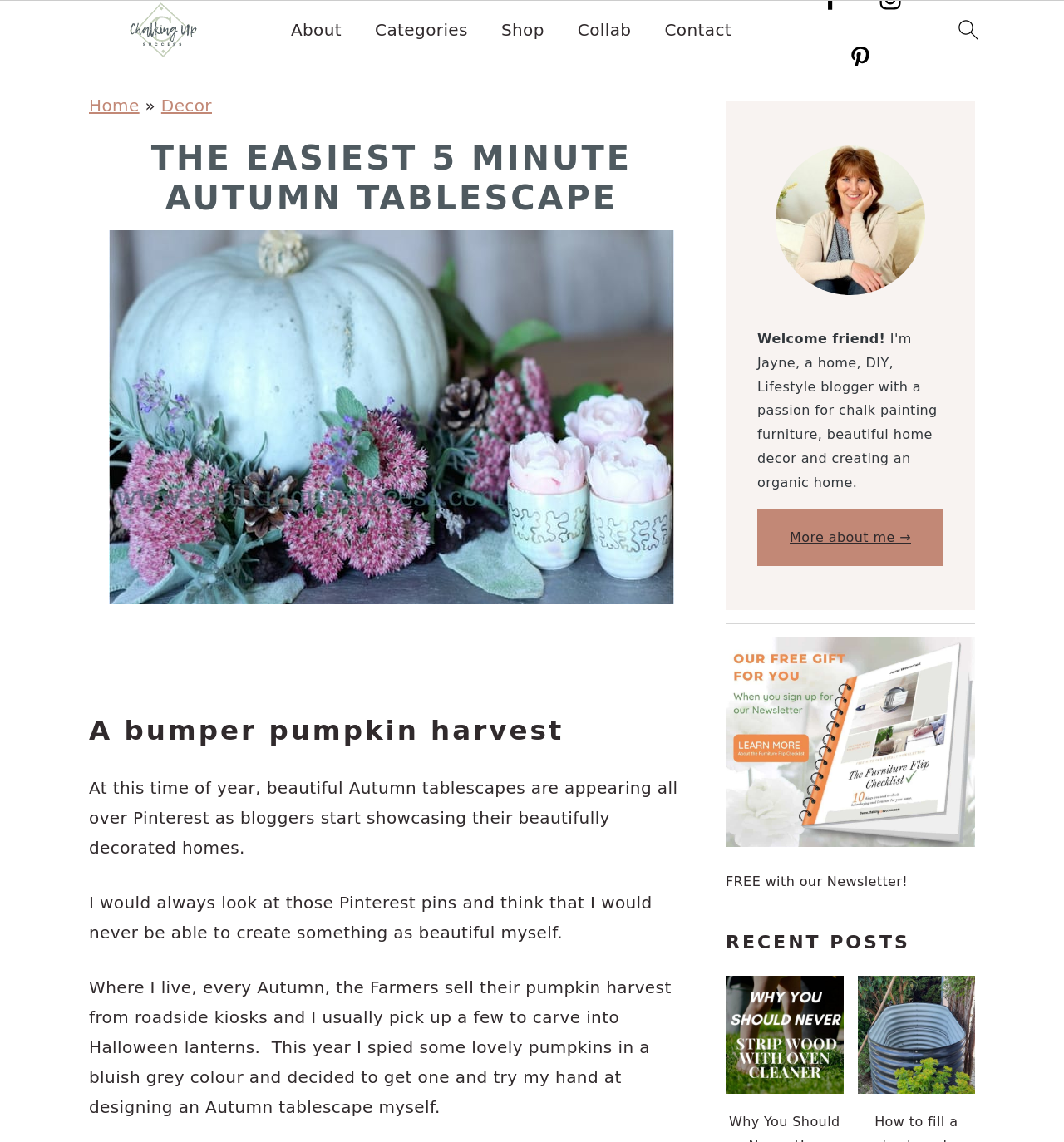What is the purpose of the 'Furniture Flip Checklist'?
Ensure your answer is thorough and detailed.

The 'Furniture Flip Checklist' is a free mini e-Book that provides a guide for buying used furniture, including 10 things to know before buying and a room planning guide, as described in the text and image on the webpage.